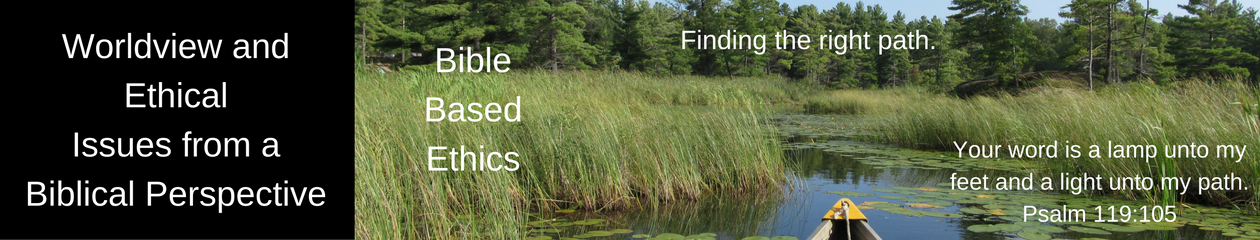What is the significance of the quote from Psalm 119:105?
Look at the webpage screenshot and answer the question with a detailed explanation.

The quote from Psalm 119:105, 'Your word is a lamp unto my feet and a light unto my path', encapsulates the blog's ethos of seeking guidance and wisdom in spiritual matters, emphasizing the importance of biblical teachings in navigating life's path.